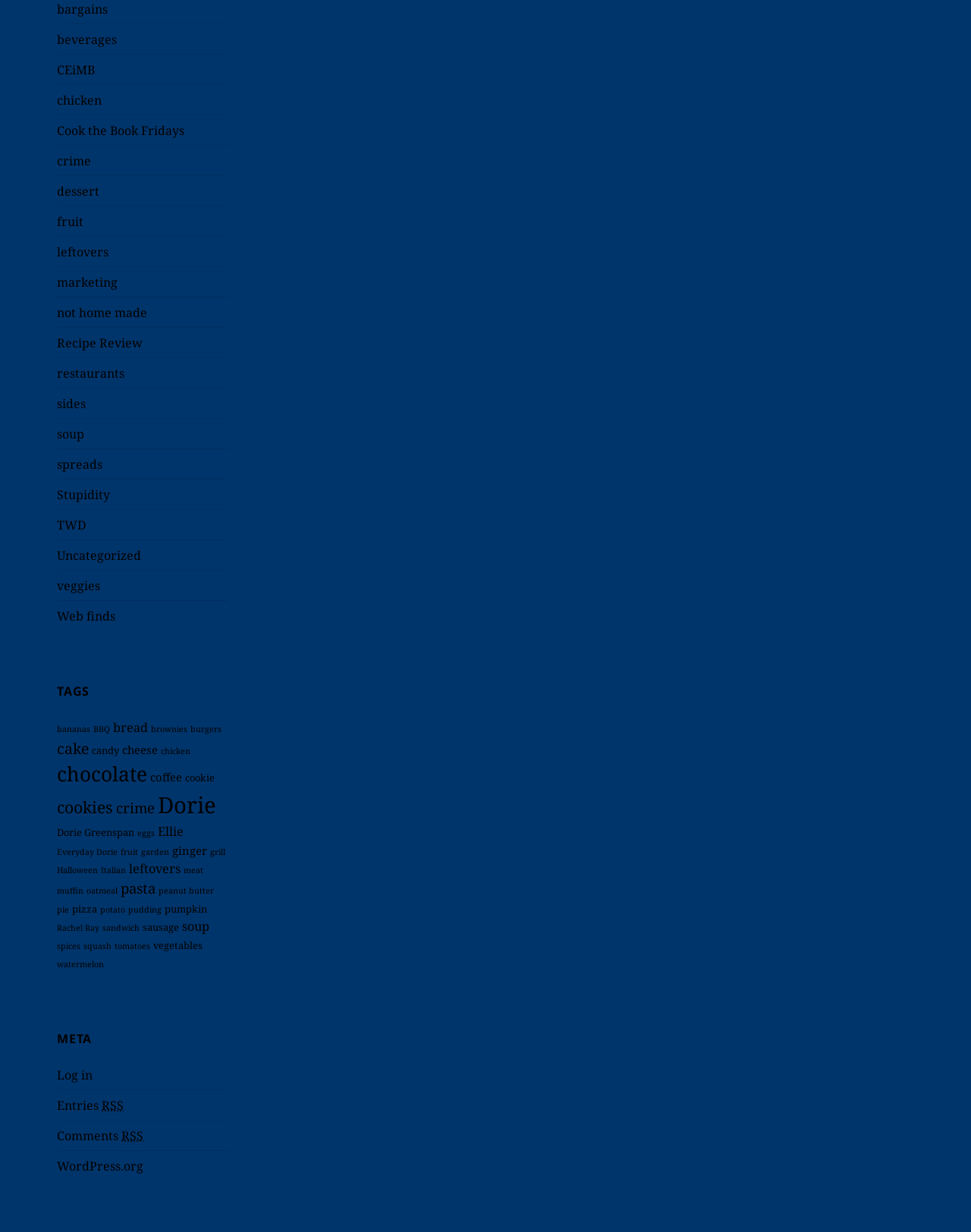Highlight the bounding box coordinates of the region I should click on to meet the following instruction: "visit 'WordPress.org'".

[0.059, 0.939, 0.148, 0.953]